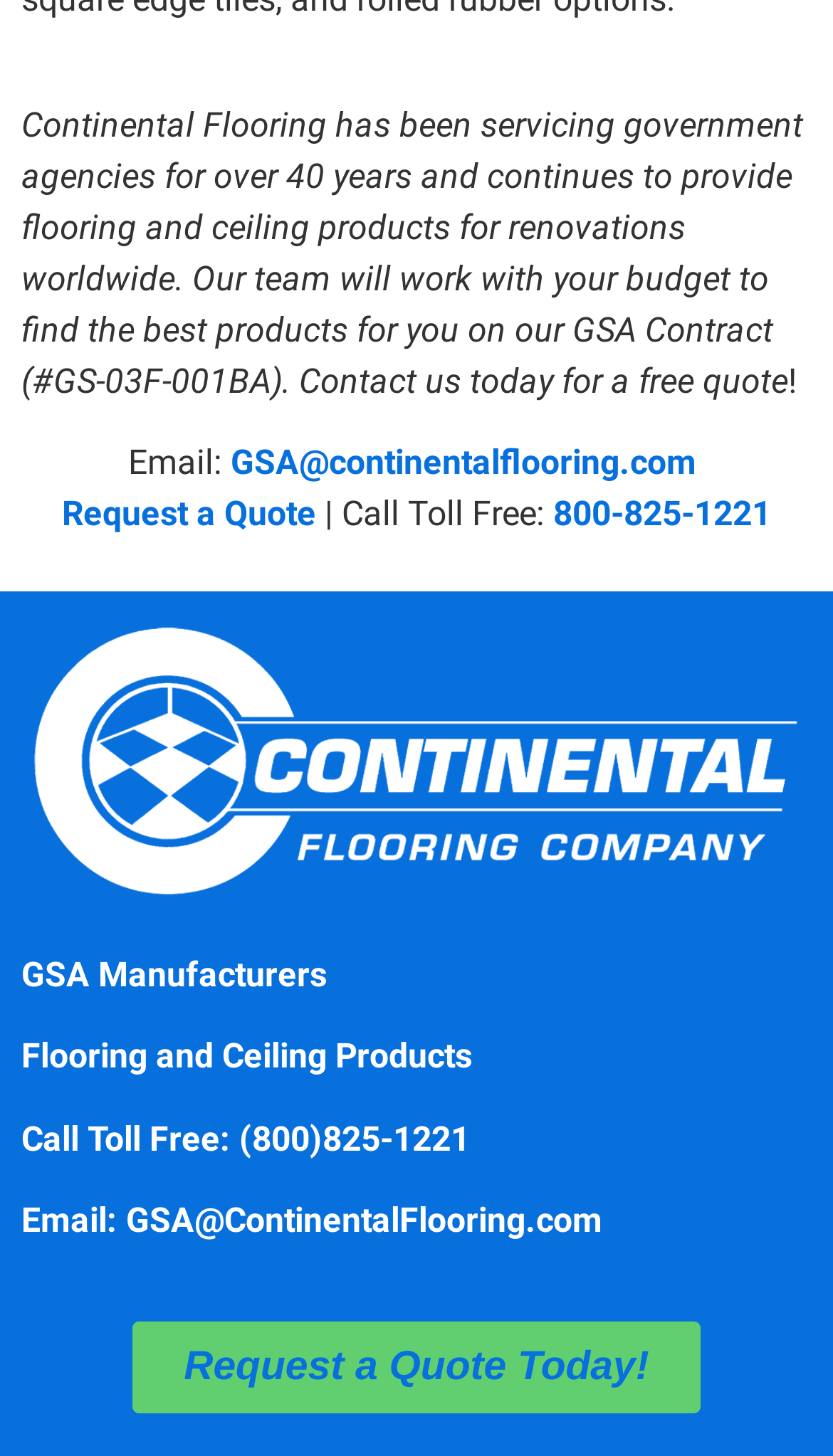Analyze the image and answer the question with as much detail as possible: 
What is the company's GSA Contract number?

The company's GSA Contract number can be found in the first paragraph of text, which states 'Our team will work with your budget to find the best products for you on our GSA Contract (#GS-03F-001BA).'